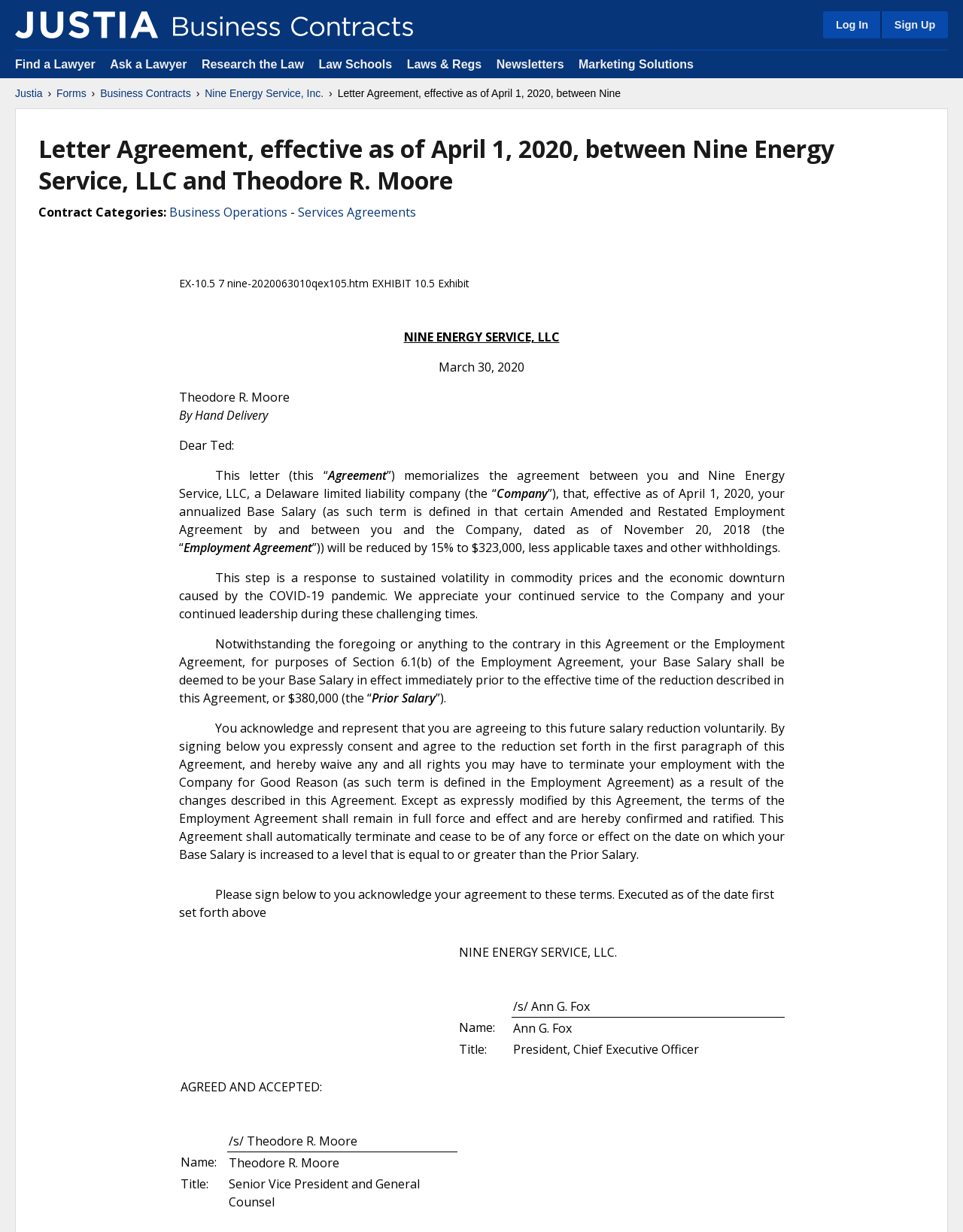Please specify the bounding box coordinates of the clickable section necessary to execute the following command: "Click on Nine Energy Service, Inc.".

[0.213, 0.07, 0.336, 0.082]